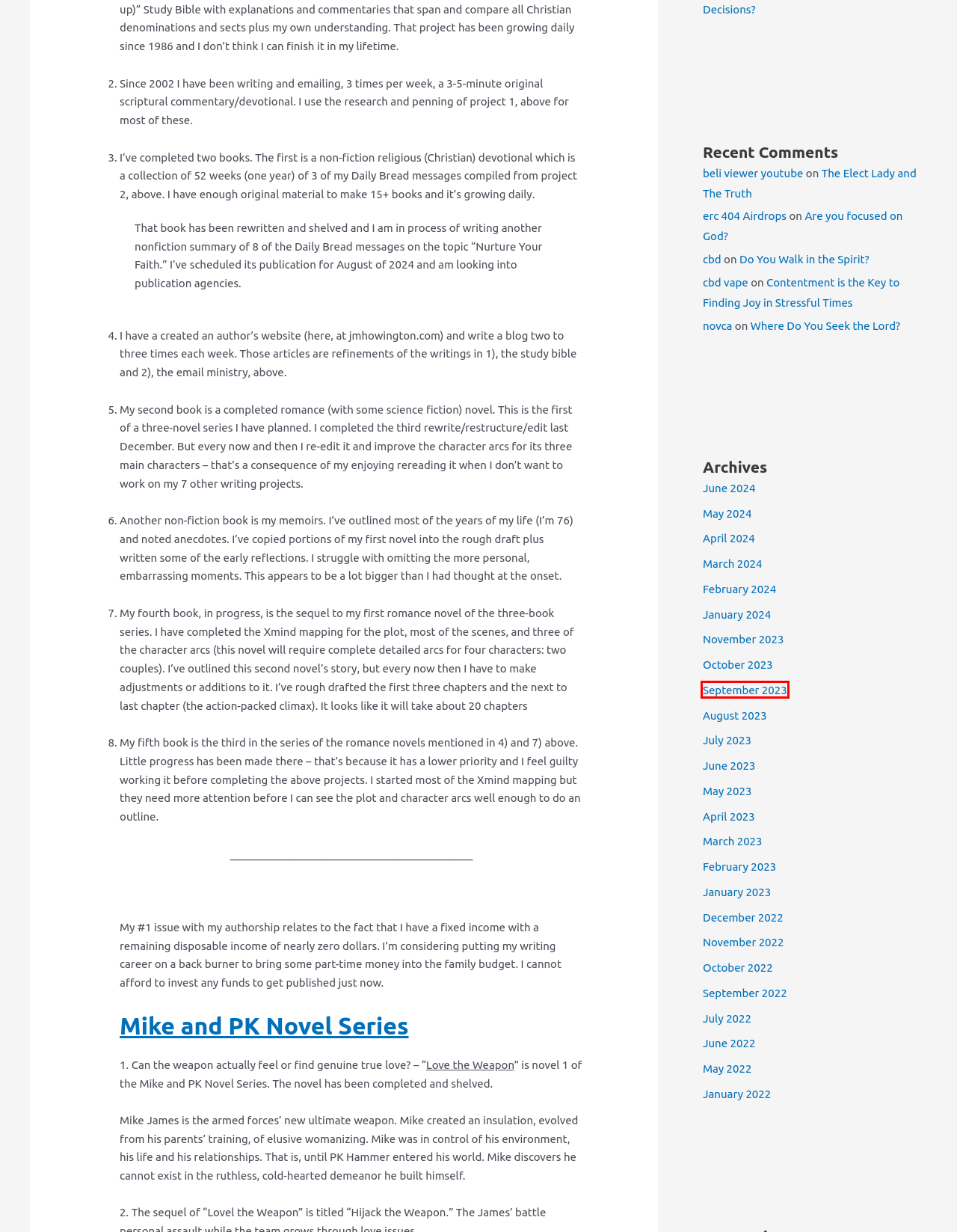Observe the screenshot of a webpage with a red bounding box highlighting an element. Choose the webpage description that accurately reflects the new page after the element within the bounding box is clicked. Here are the candidates:
A. June 2022 - jmhowington
B. September 2023 - jmhowington
C. July 2023 - jmhowington
D. October 2022 - jmhowington
E. The Elect Lady and The Truth - jmhowington
F. October 2023 - jmhowington
G. July 2022 - jmhowington
H. February 2024 - jmhowington

B